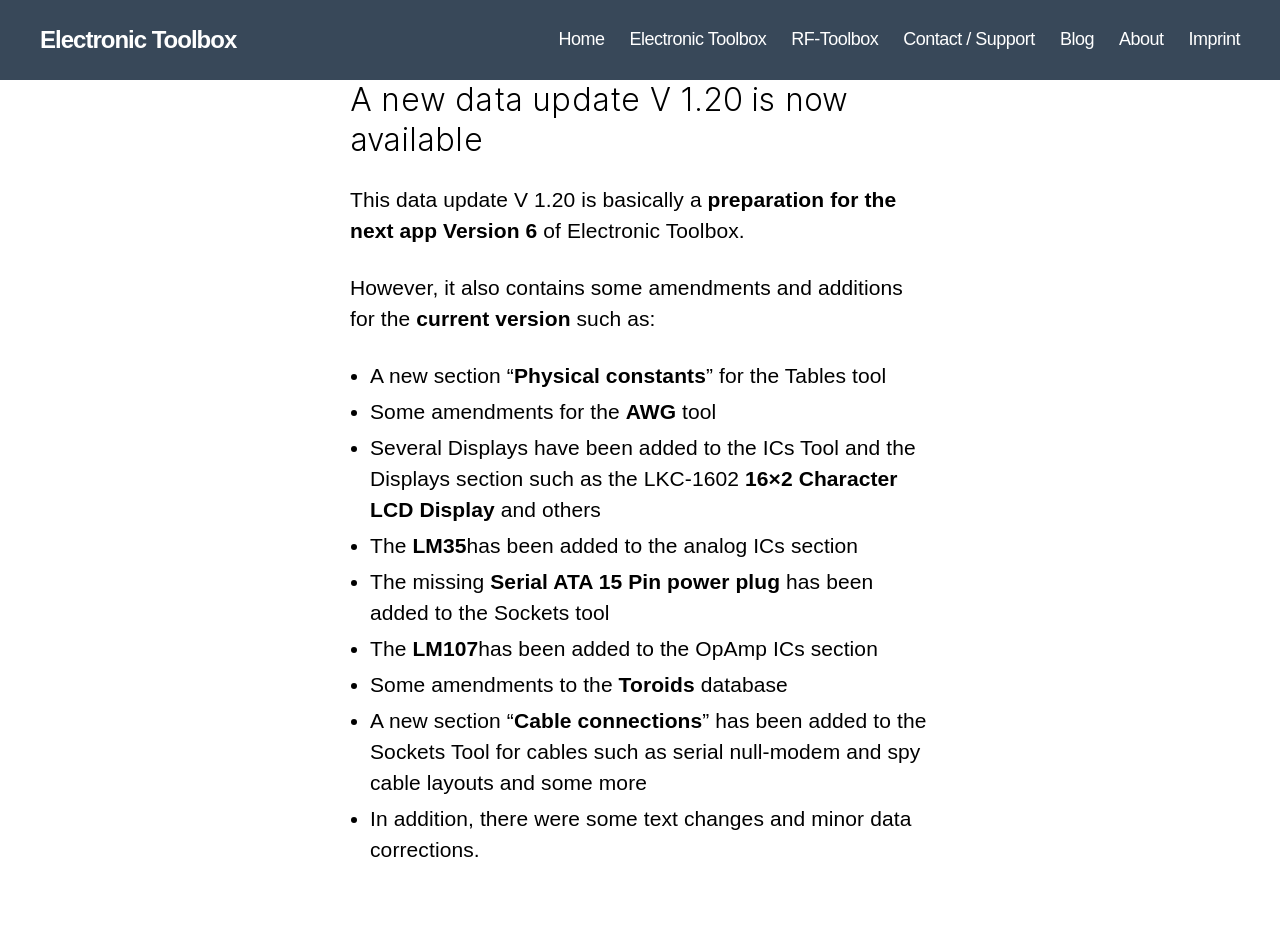Based on the description "Max Algorithmic Material", find the bounding box of the specified UI element.

None